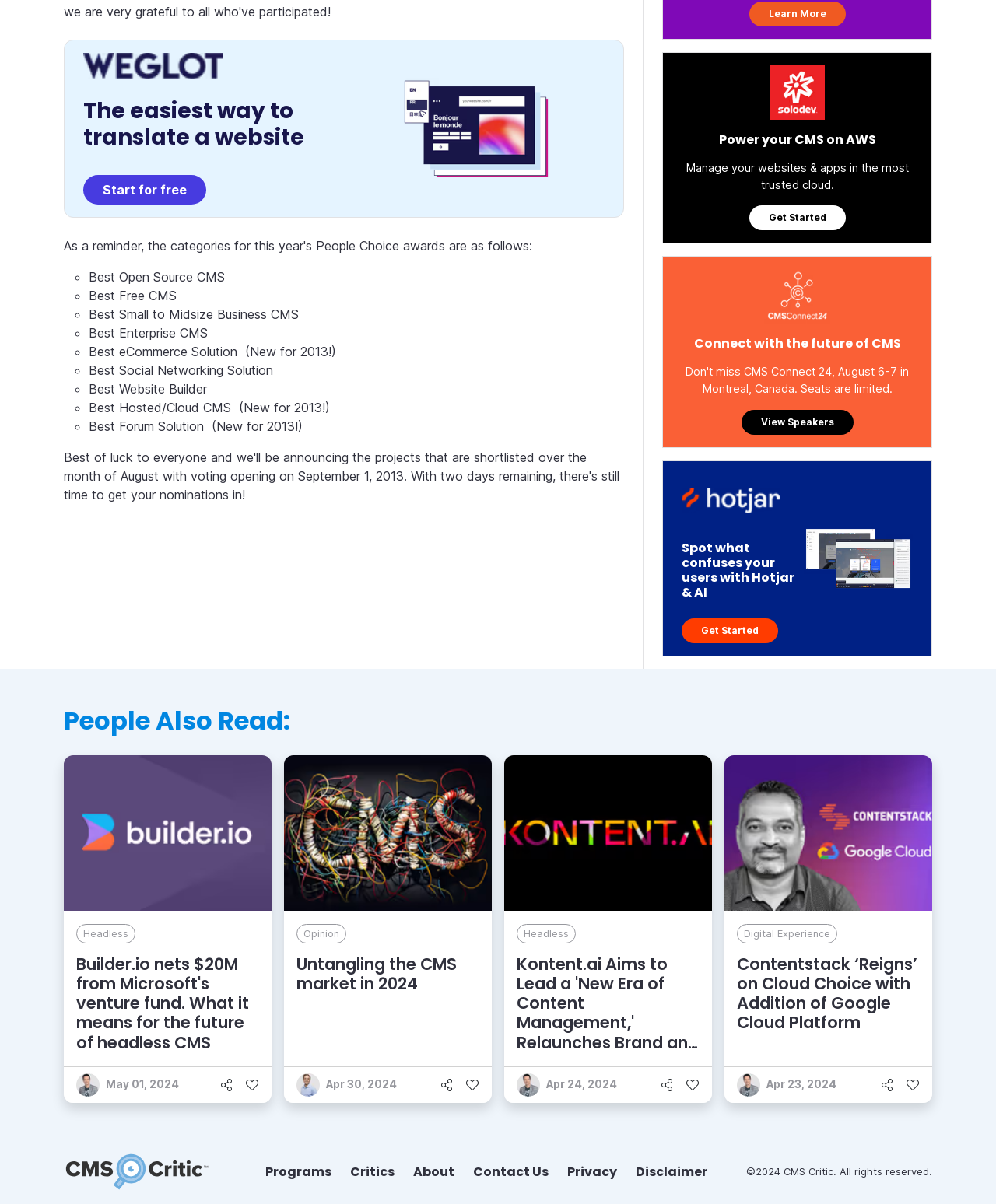Could you locate the bounding box coordinates for the section that should be clicked to accomplish this task: "Click the 'Start for free' button".

[0.084, 0.145, 0.207, 0.17]